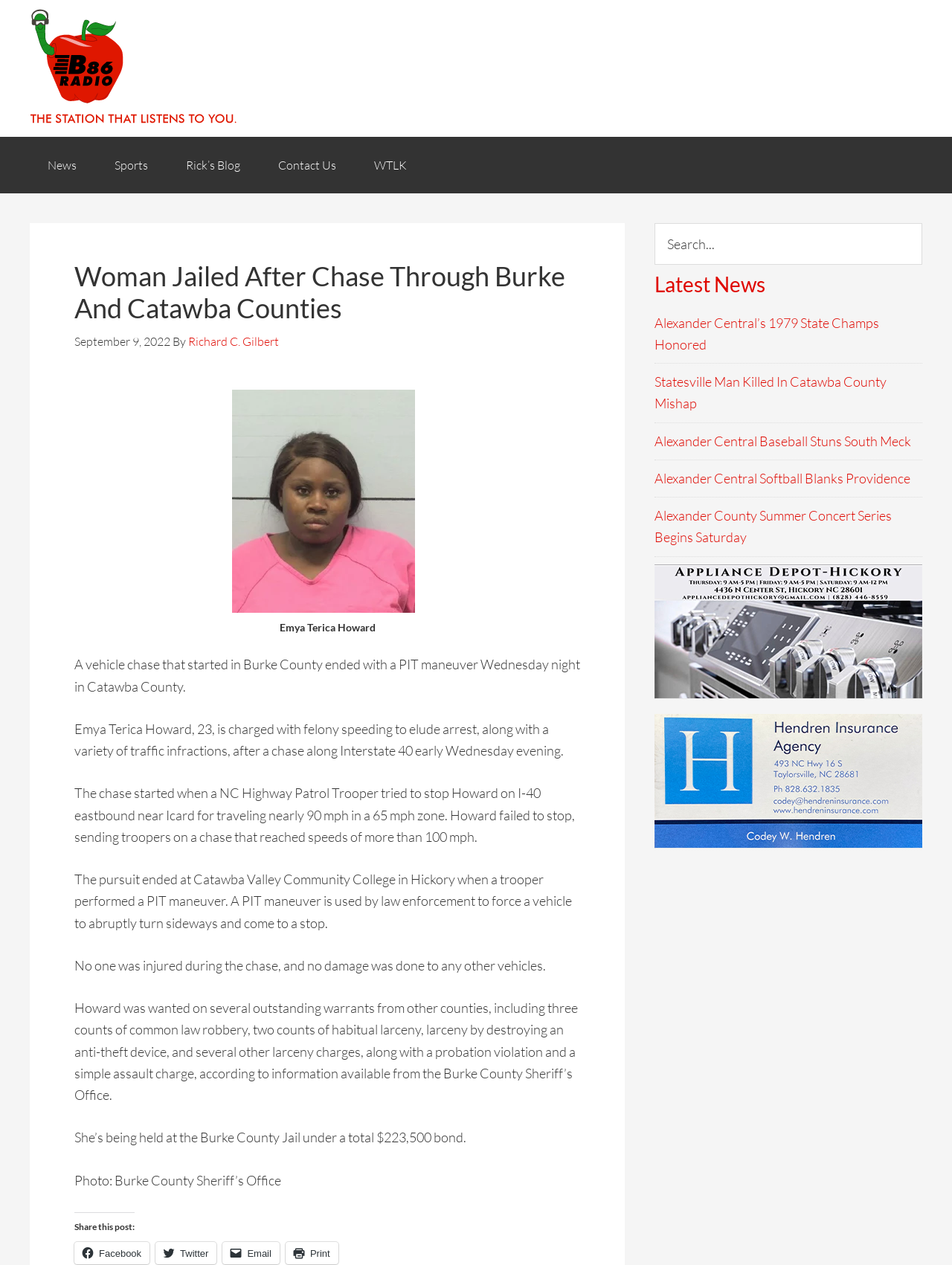Can you find the bounding box coordinates for the element to click on to achieve the instruction: "Read the latest news"?

[0.688, 0.215, 0.969, 0.235]